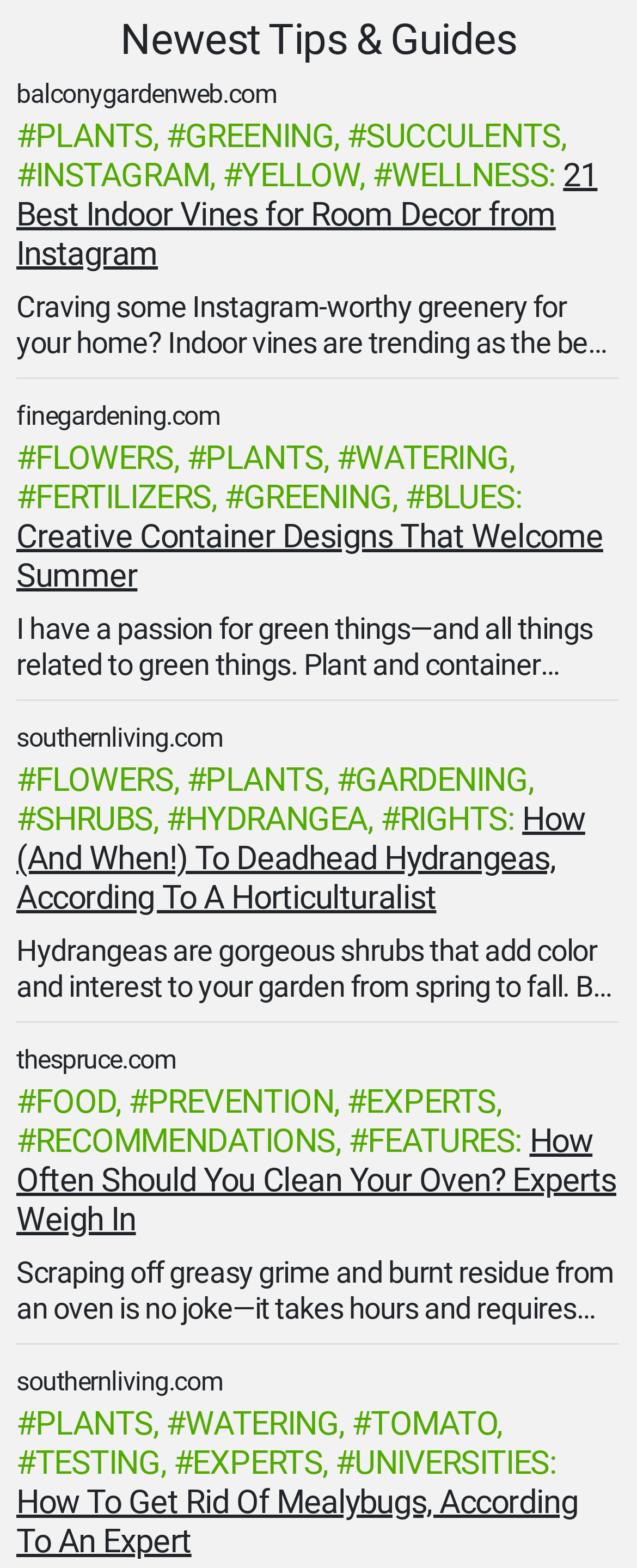Given the description flowers, predict the bounding box coordinates of the UI element. Ensure the coordinates are in the format (top-left x, top-left y, bottom-right x, bottom-right y) and all values are between 0 and 1.

[0.026, 0.279, 0.281, 0.304]